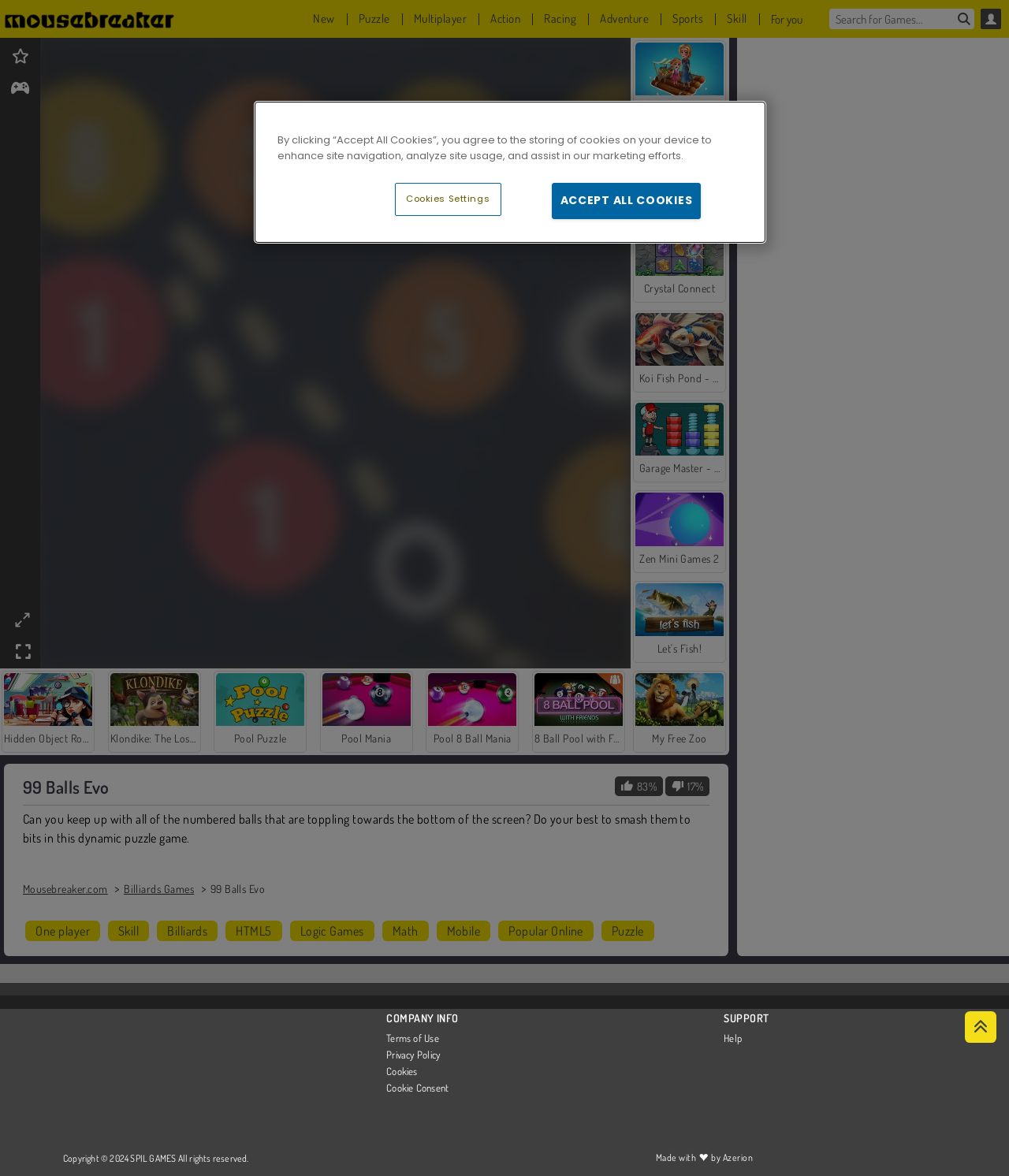Kindly determine the bounding box coordinates of the area that needs to be clicked to fulfill this instruction: "Play 99 Balls Evo game".

[0.023, 0.66, 0.108, 0.679]